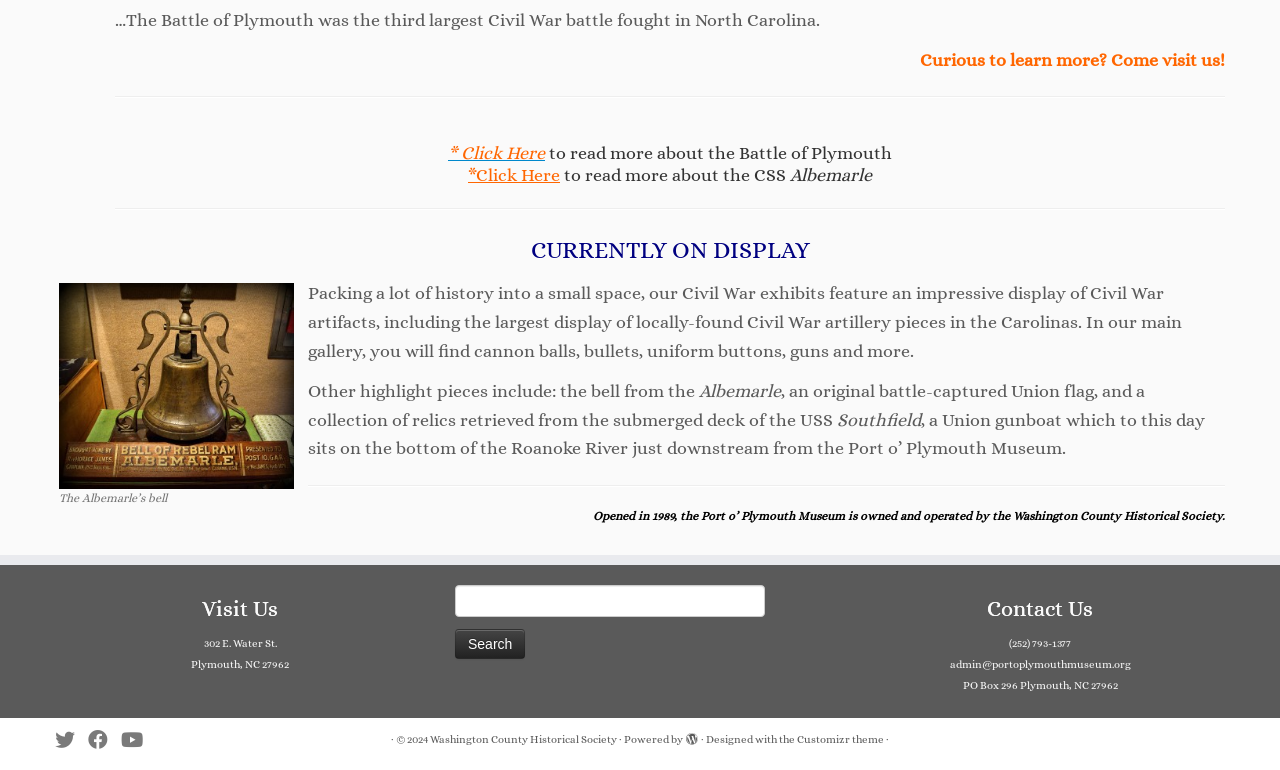Using the description: "* Click Here", identify the bounding box of the corresponding UI element in the screenshot.

[0.35, 0.158, 0.523, 0.212]